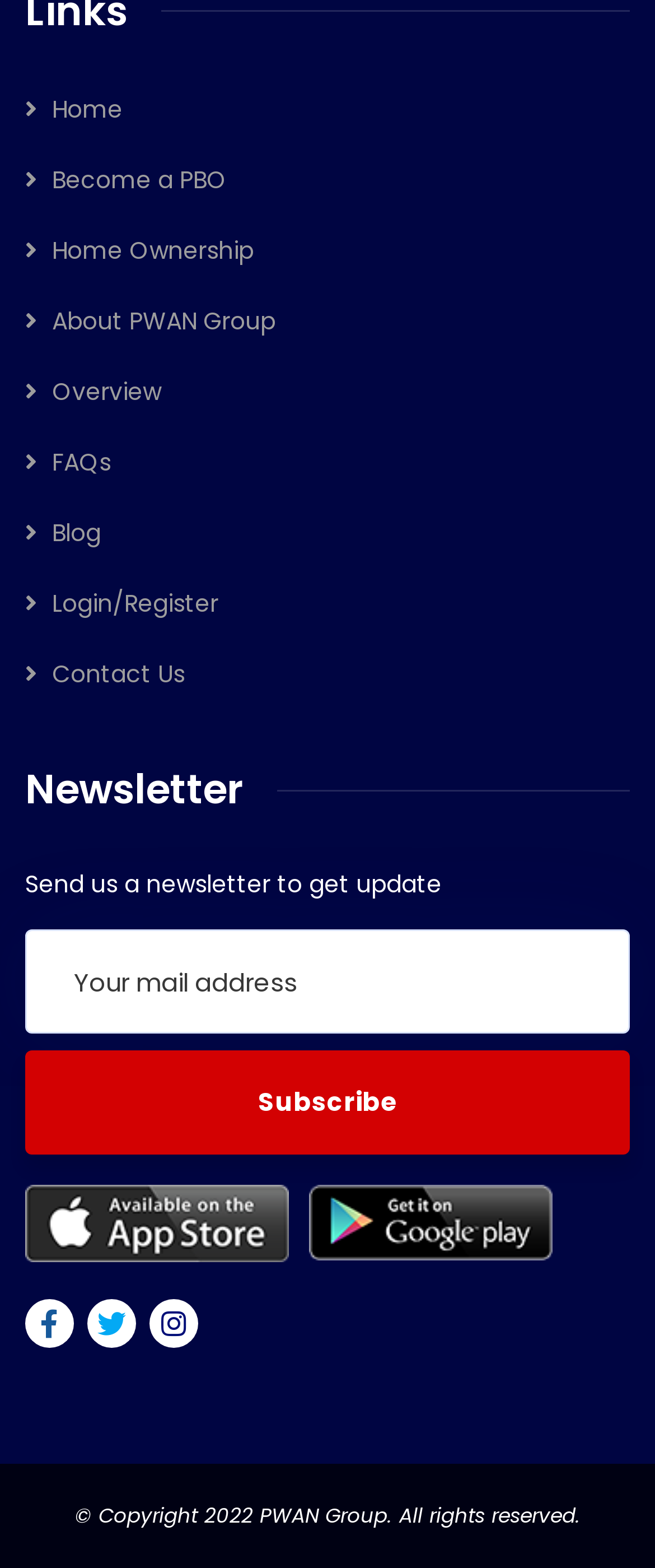Pinpoint the bounding box coordinates of the element you need to click to execute the following instruction: "Contact us". The bounding box should be represented by four float numbers between 0 and 1, in the format [left, top, right, bottom].

[0.038, 0.419, 0.282, 0.441]